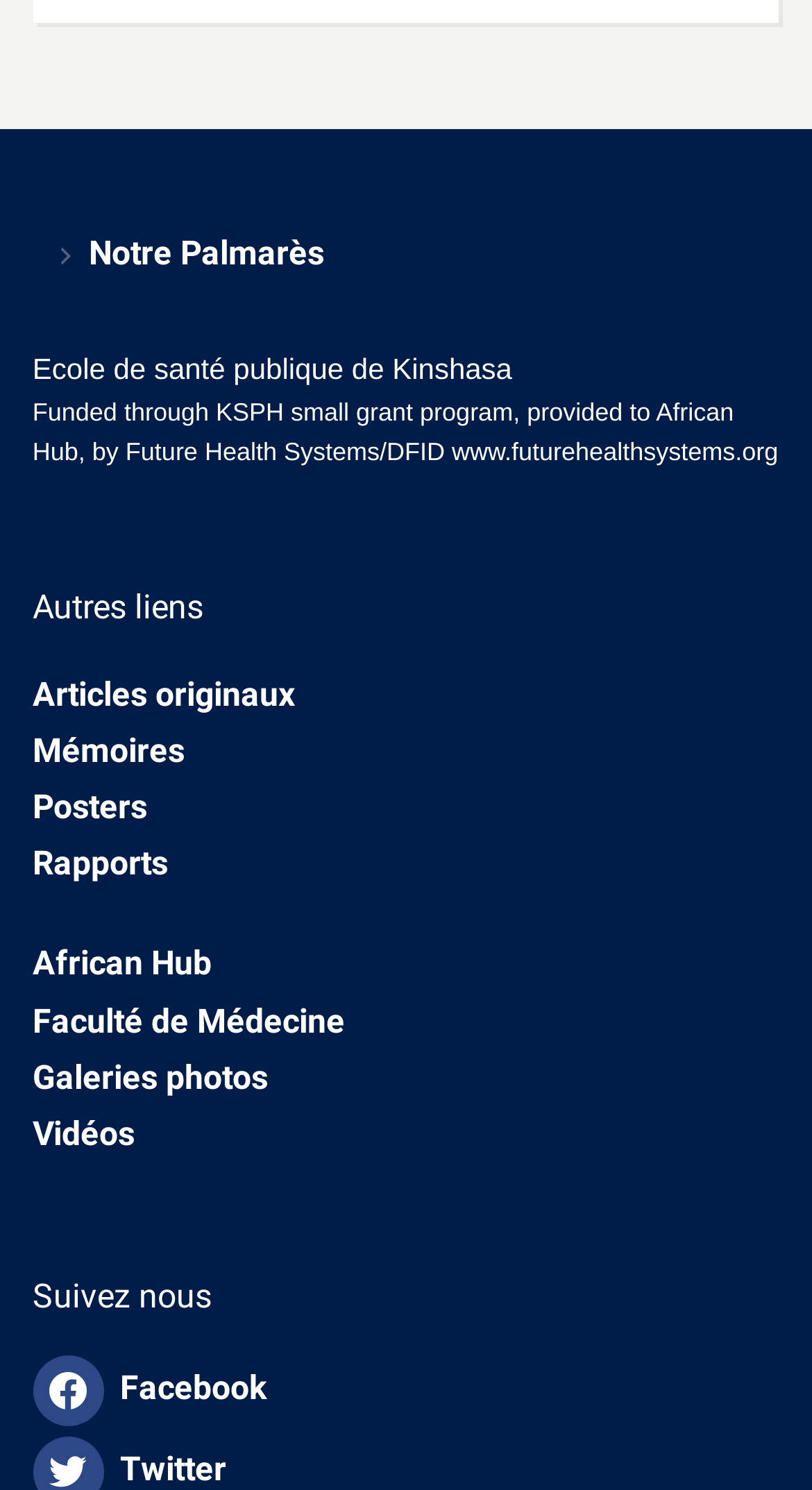How many social media links are there?
Please analyze the image and answer the question with as much detail as possible.

I counted the number of social media link elements, which are Facebook and Twitter.